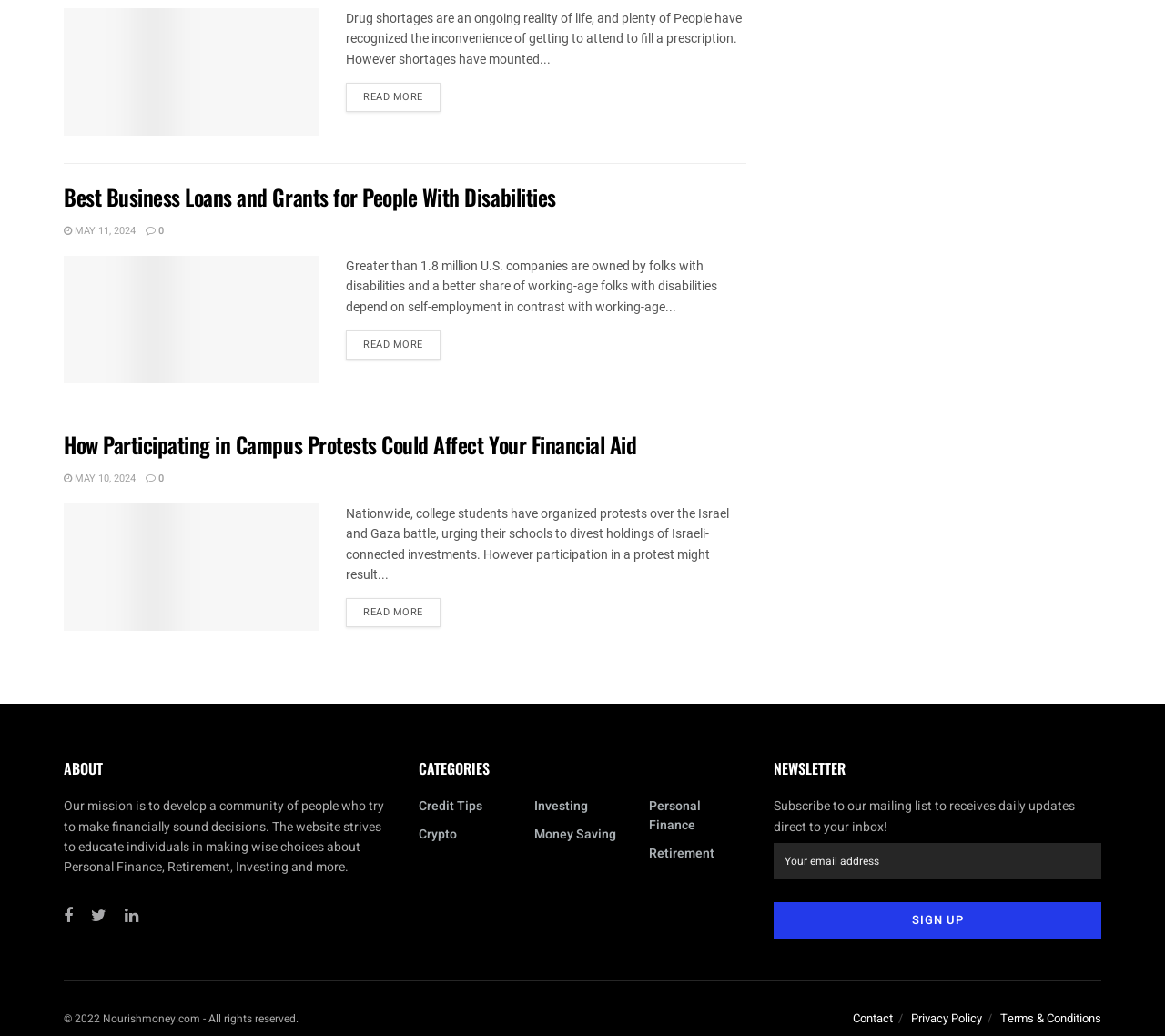Using the element description provided, determine the bounding box coordinates in the format (top-left x, top-left y, bottom-right x, bottom-right y). Ensure that all values are floating point numbers between 0 and 1. Element description: Search

None